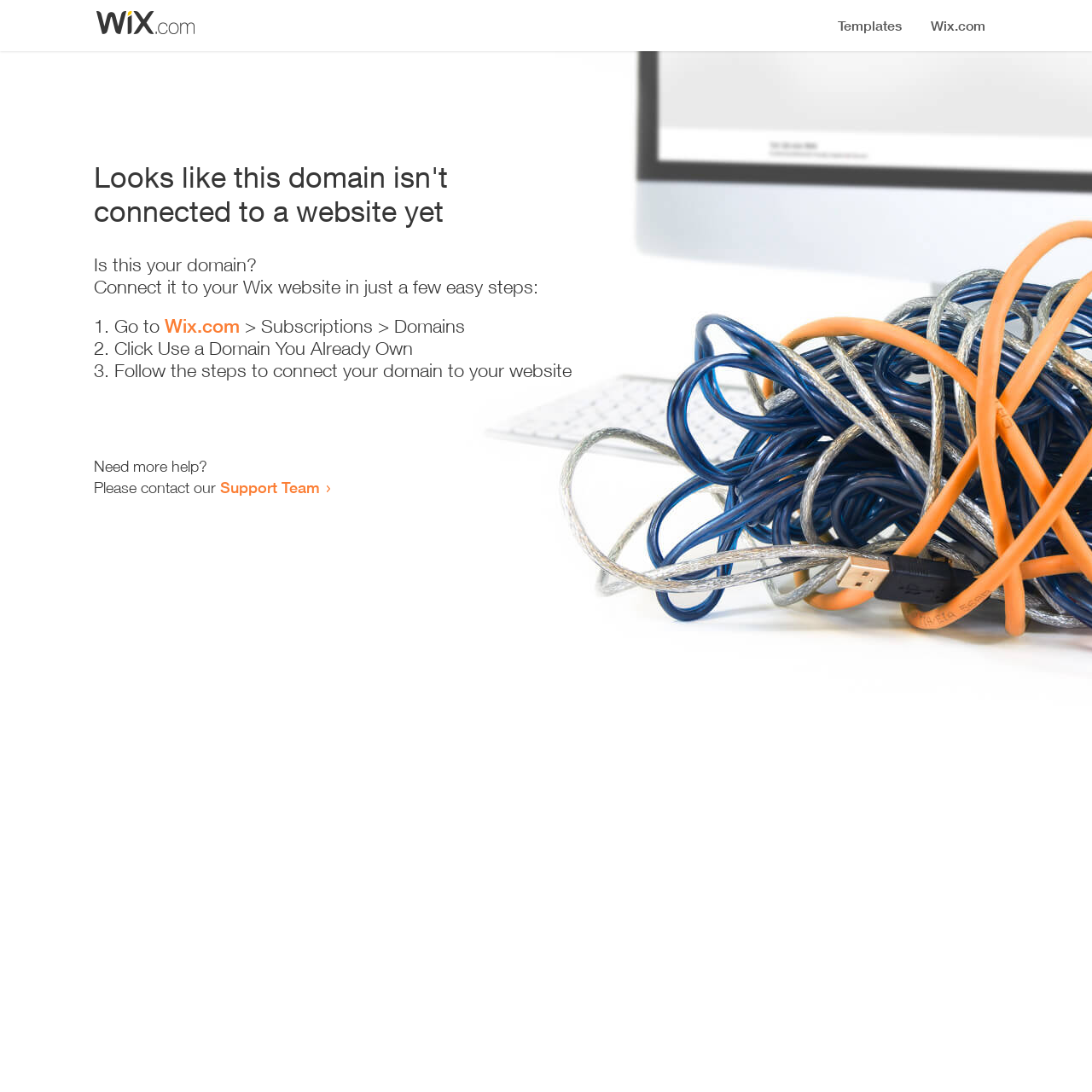Write an exhaustive caption that covers the webpage's main aspects.

The webpage appears to be an error page, indicating that a domain is not connected to a website yet. At the top, there is a small image, likely a logo or icon. Below the image, a prominent heading reads "Looks like this domain isn't connected to a website yet". 

Underneath the heading, a series of instructions are provided to connect the domain to a Wix website. The instructions are divided into three steps, each marked with a numbered list marker (1., 2., and 3.). The first step involves going to Wix.com, specifically the Subscriptions > Domains section. The second step is to click "Use a Domain You Already Own", and the third step is to follow the instructions to connect the domain to the website.

At the bottom of the page, there is a section offering additional help, with a message "Need more help?" followed by an invitation to contact the Support Team through a link.